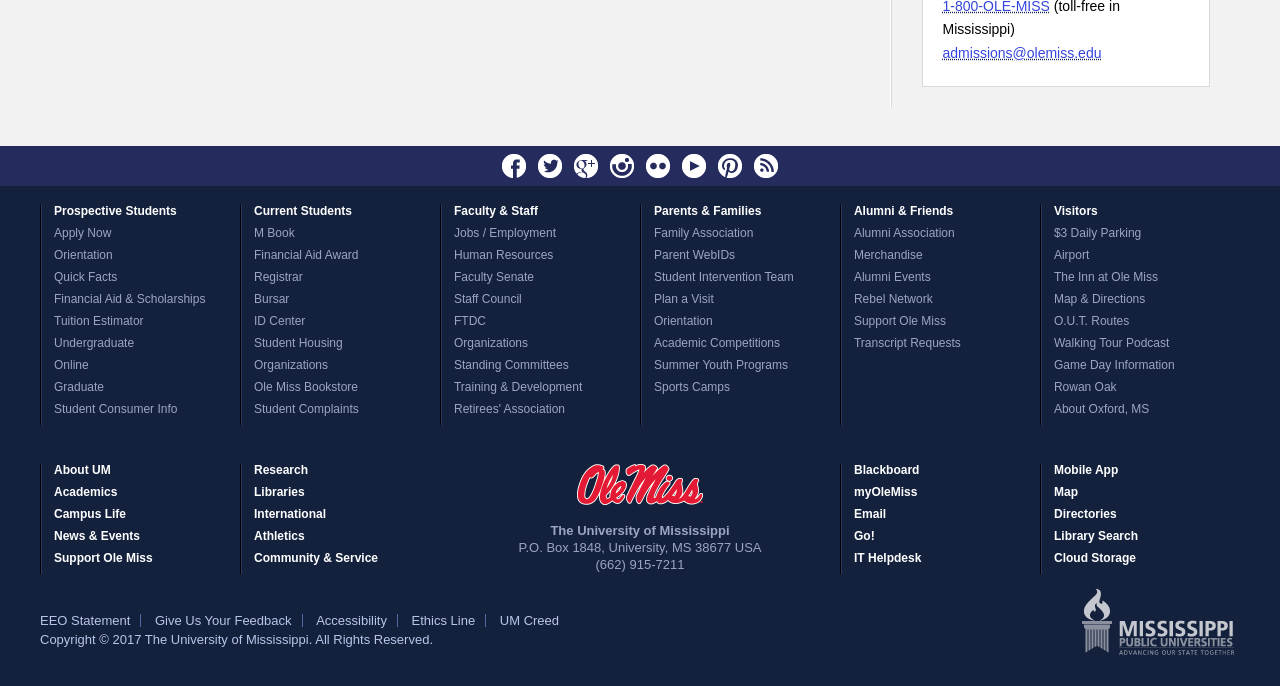Show the bounding box coordinates of the region that should be clicked to follow the instruction: "Check Student Consumer Info."

[0.033, 0.587, 0.187, 0.619]